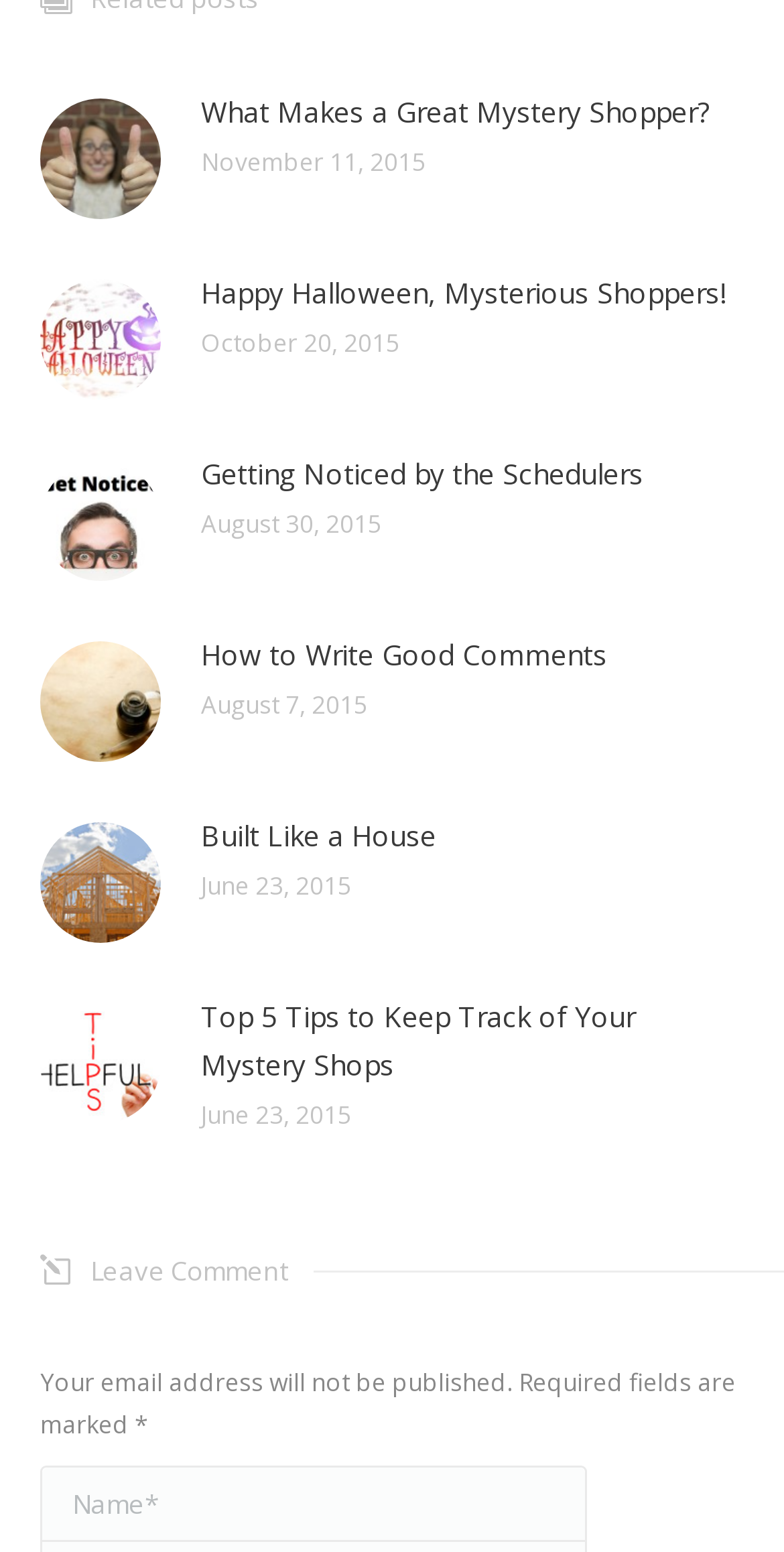Given the description Happy Halloween, Mysterious Shoppers!, predict the bounding box coordinates of the UI element. Ensure the coordinates are in the format (top-left x, top-left y, bottom-right x, bottom-right y) and all values are between 0 and 1.

[0.256, 0.174, 0.926, 0.205]